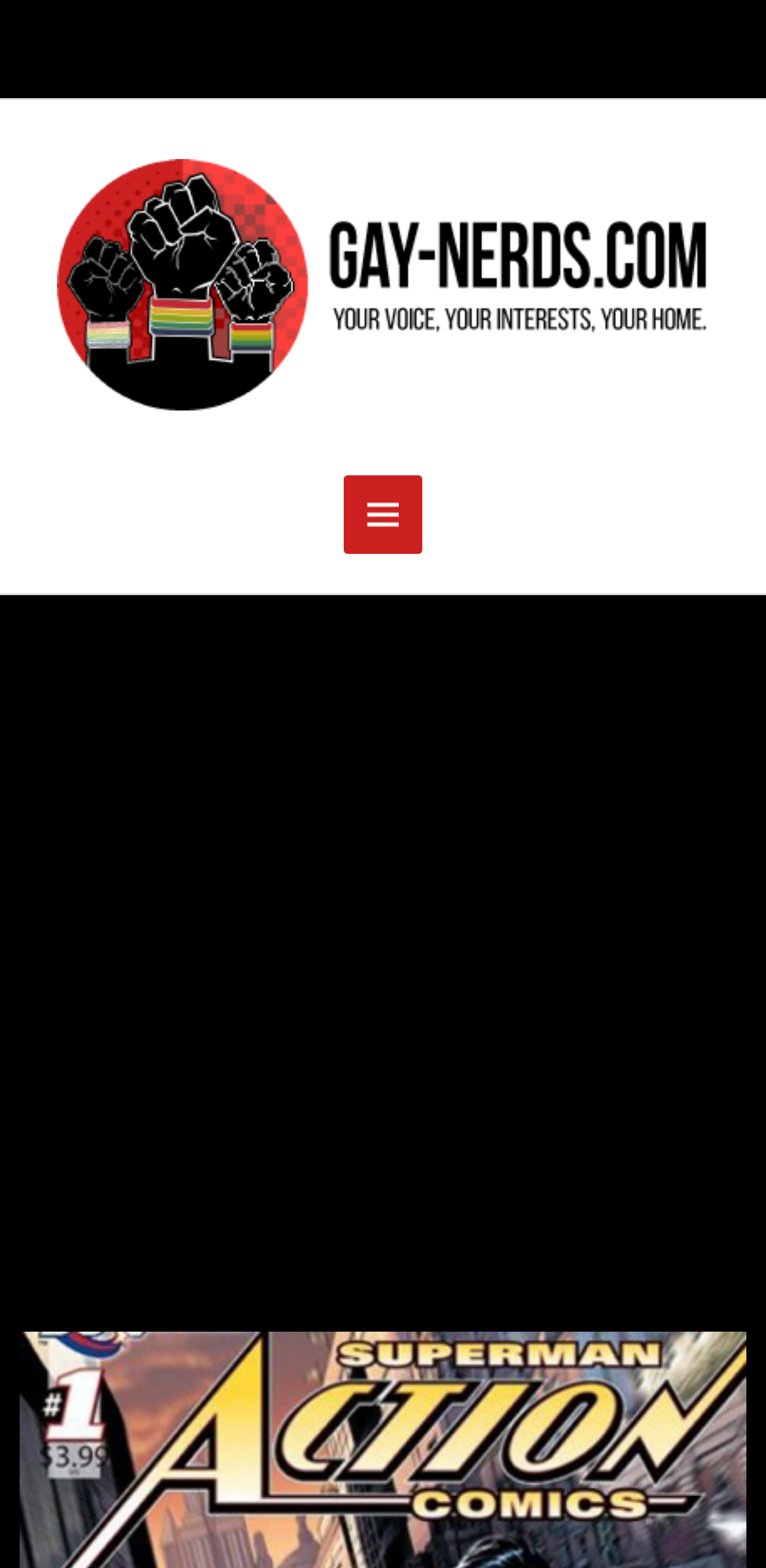For the element described, predict the bounding box coordinates as (top-left x, top-left y, bottom-right x, bottom-right y). All values should be between 0 and 1. Element description: MENU

[0.449, 0.304, 0.551, 0.354]